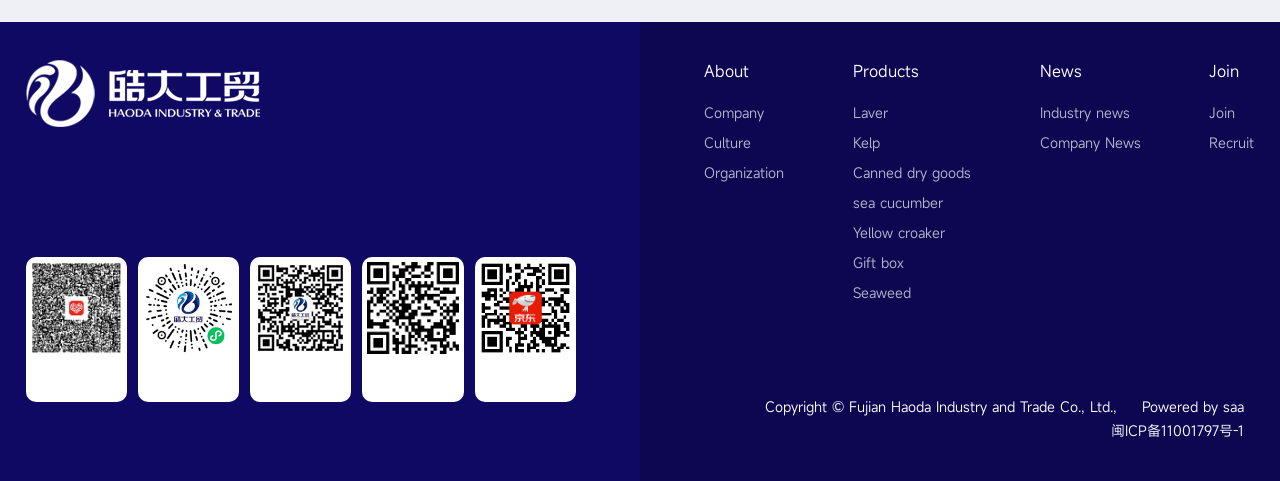Determine the bounding box coordinates for the UI element with the following description: "Industry news". The coordinates should be four float numbers between 0 and 1, represented as [left, top, right, bottom].

[0.812, 0.214, 0.882, 0.254]